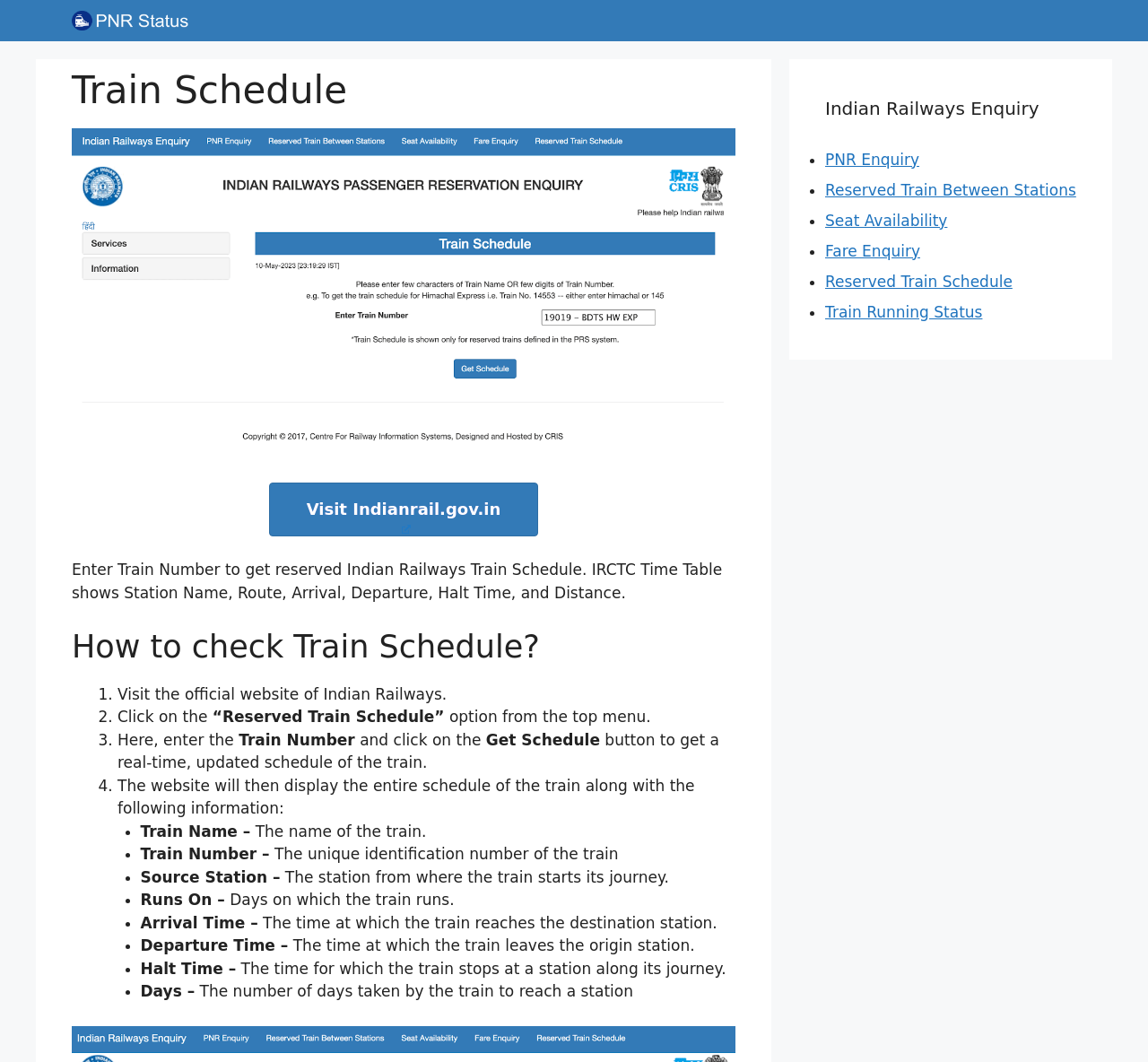What is the purpose of this website?
Answer with a single word or phrase by referring to the visual content.

Get Indian Railways Train Schedule